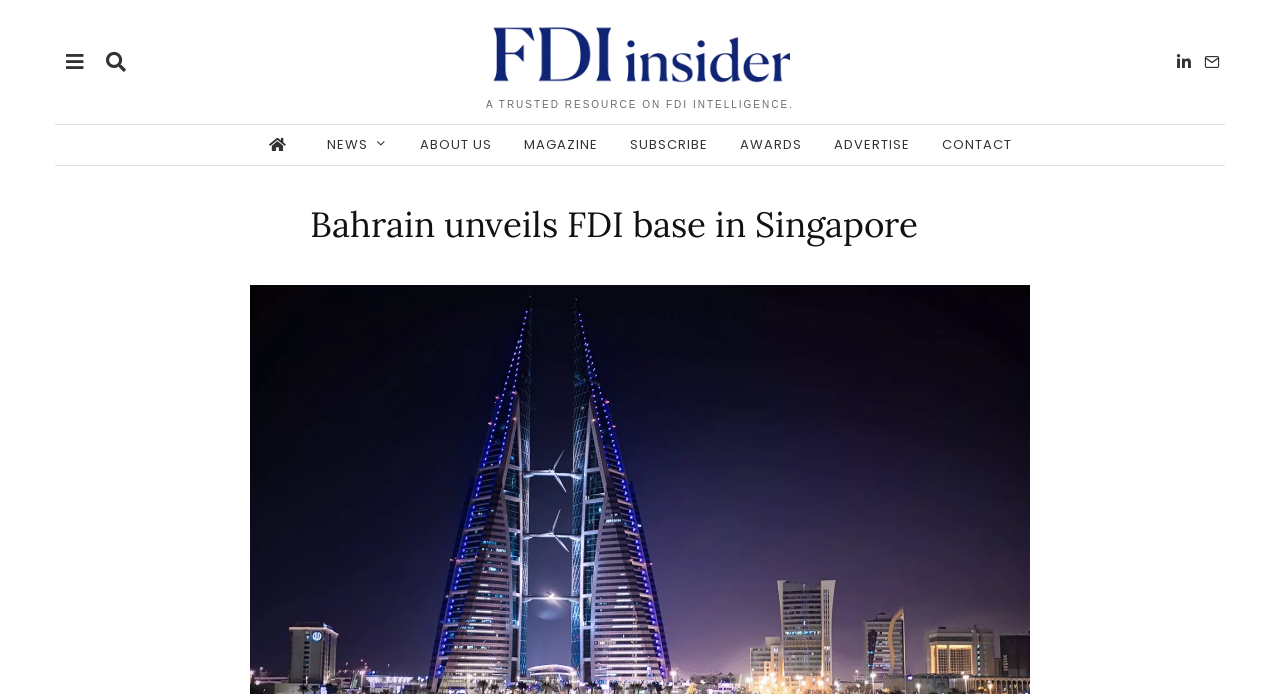Using the elements shown in the image, answer the question comprehensively: What is the country mentioned in the webpage?

The country mentioned in the webpage is Bahrain, which is evident from the heading 'Bahrain unveils FDI base in Singapore' and the context of the webpage discussing foreign direct investment (FDI) in Bahrain.